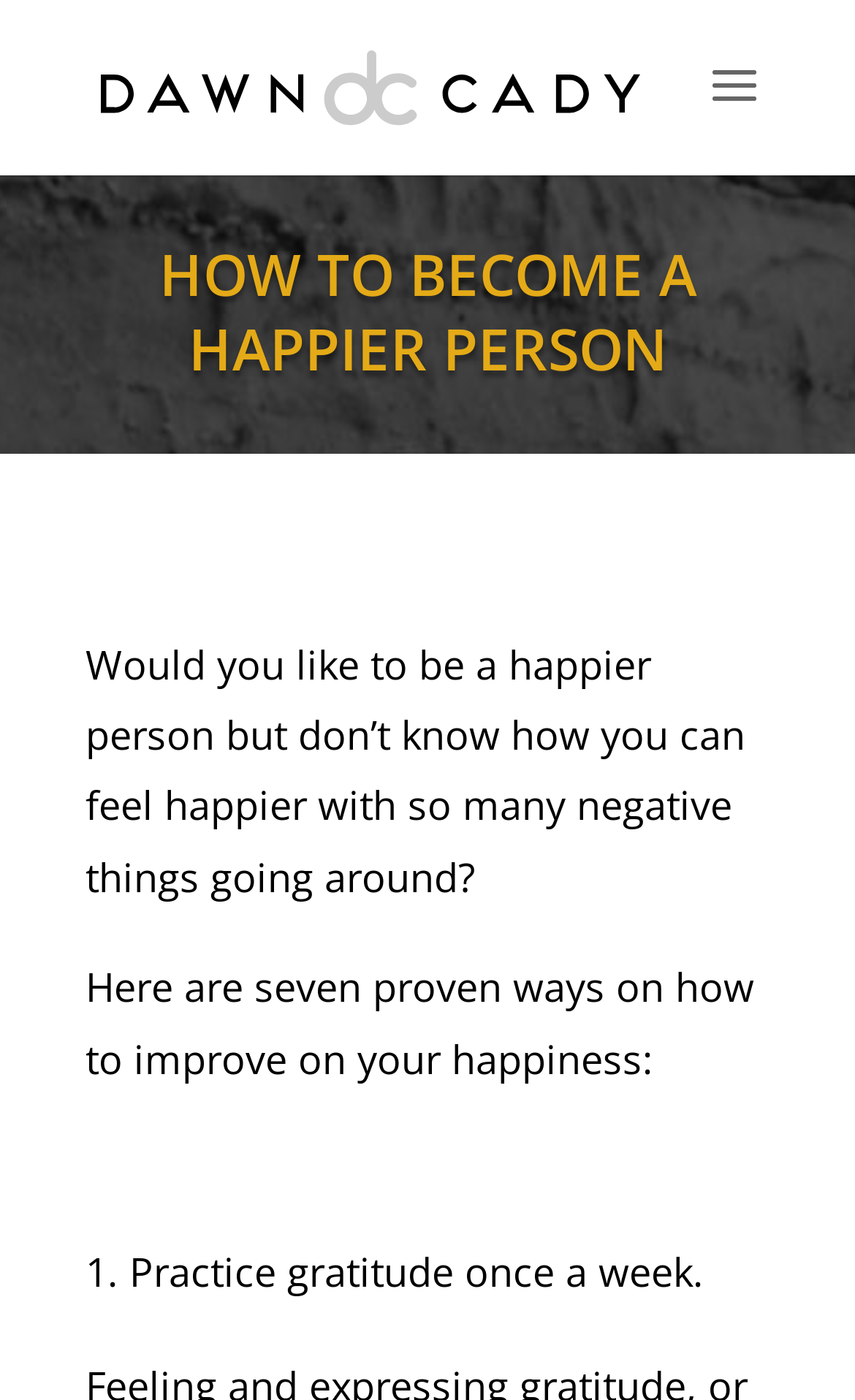What is the topic of the article?
Please provide a comprehensive answer based on the visual information in the image.

The heading element at [0.1, 0.171, 0.9, 0.292] mentions 'HOW TO BECOME A HAPPIER PERSON', which suggests that the topic of the article is about becoming a happier person.